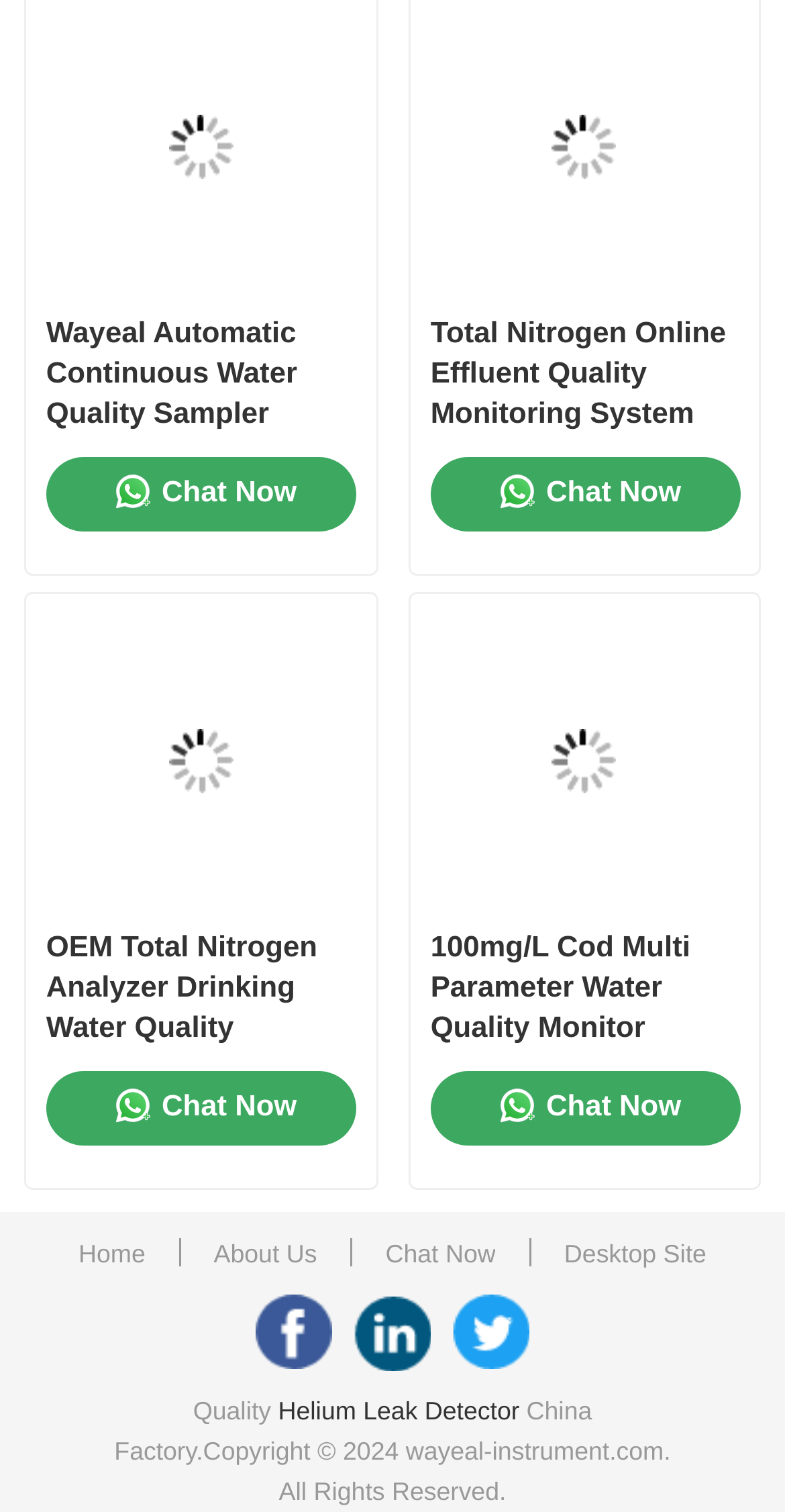Extract the bounding box coordinates of the UI element described: "Ion Chromatography Instrument". Provide the coordinates in the format [left, top, right, bottom] with values ranging from 0 to 1.

[0.08, 0.54, 0.92, 0.613]